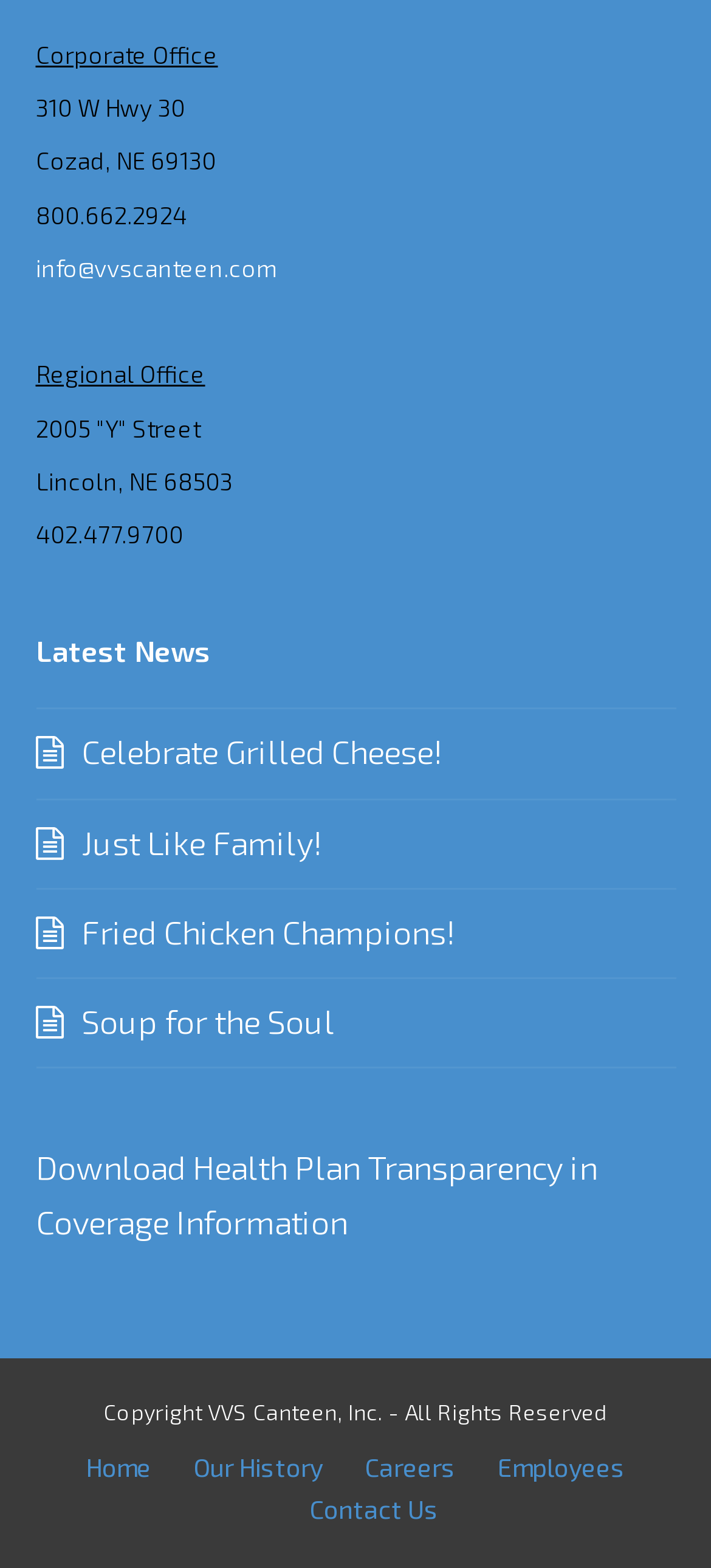Identify the bounding box for the UI element described as: "name="your-name"". Ensure the coordinates are four float numbers between 0 and 1, formatted as [left, top, right, bottom].

None